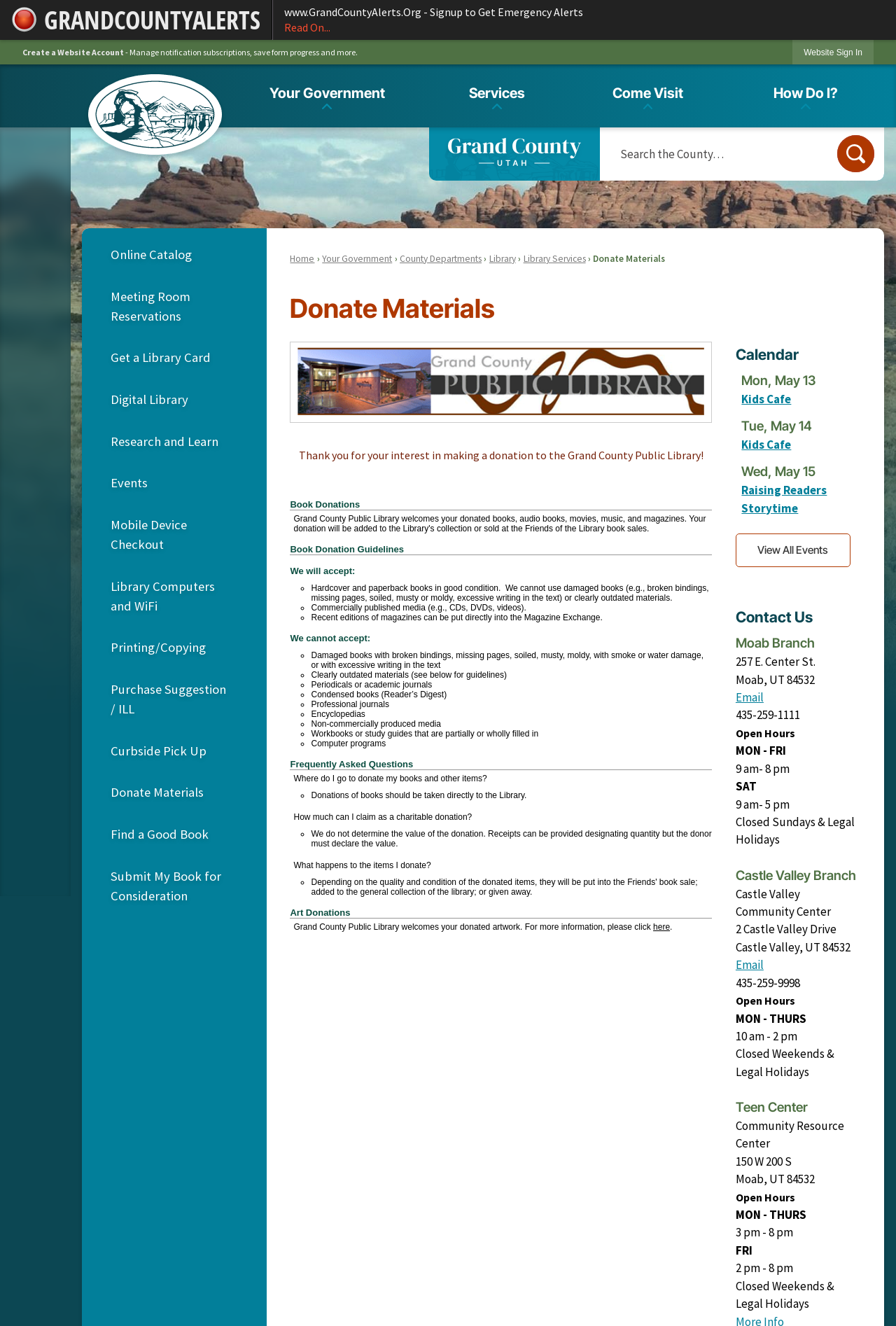Identify the bounding box for the described UI element: "Get a Library Card".

[0.091, 0.254, 0.297, 0.286]